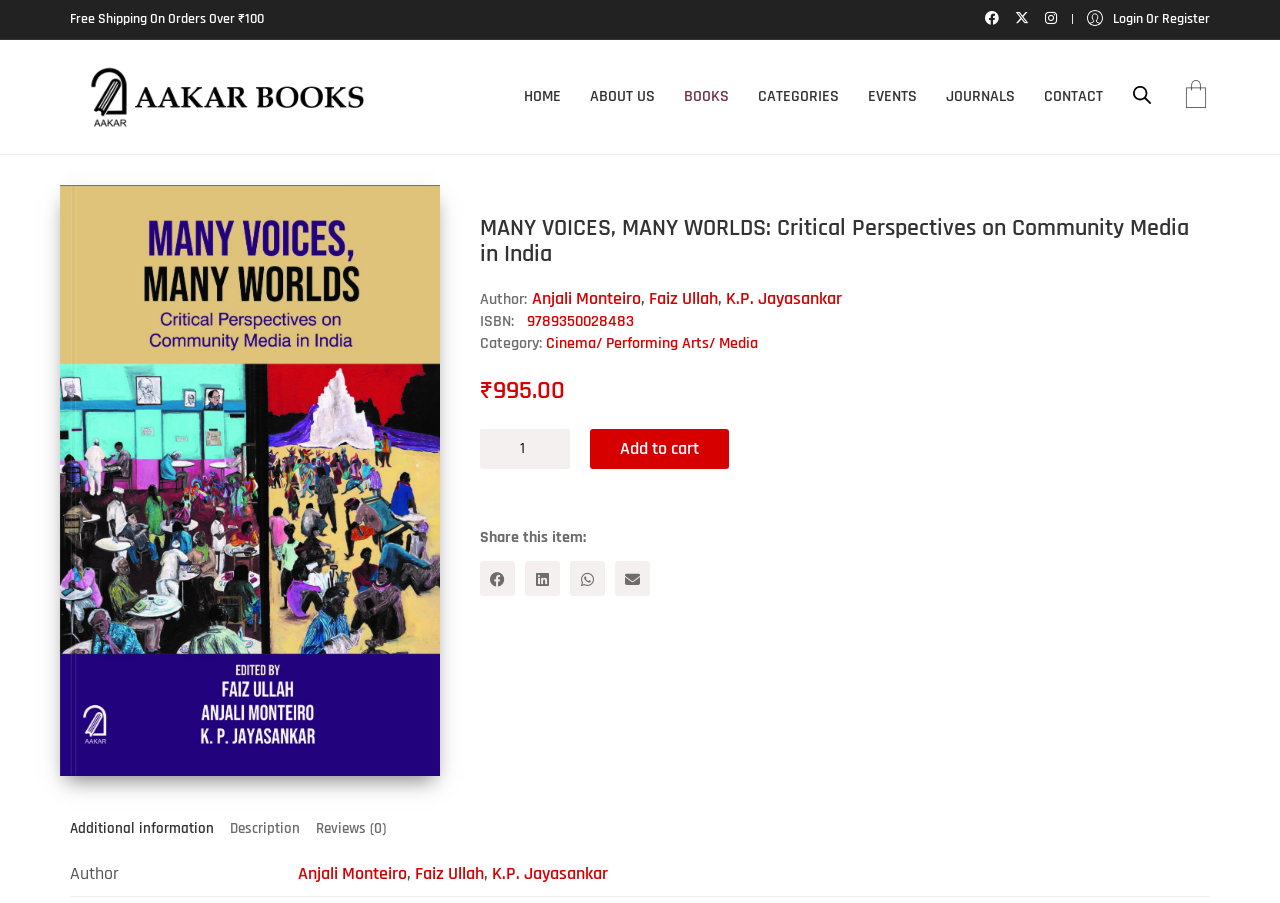What is the category of the book?
Please look at the screenshot and answer using one word or phrase.

Cinema/ Performing Arts/ Media